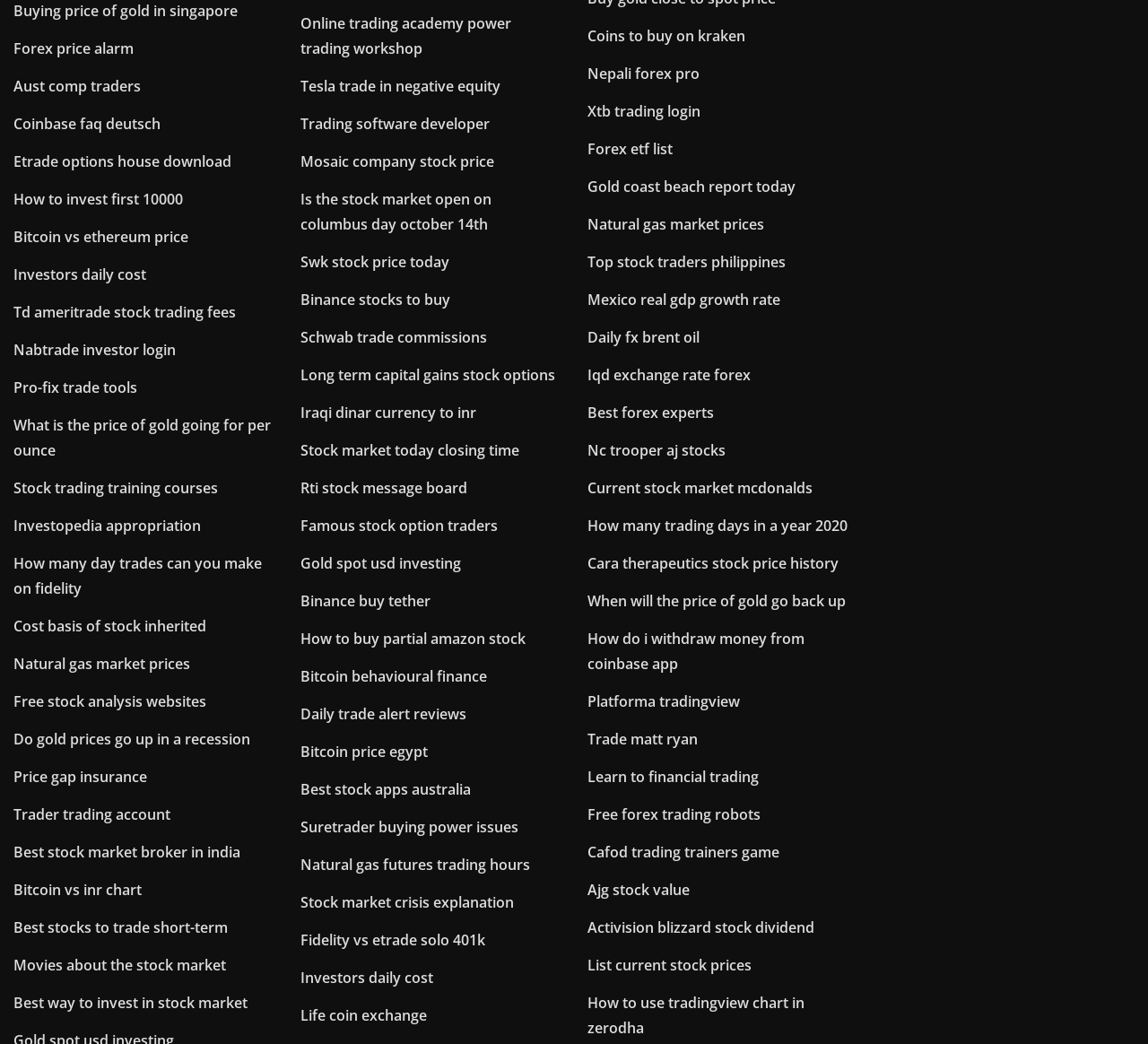What is the general layout of the links on the webpage?
Refer to the screenshot and deliver a thorough answer to the question presented.

Based on the bounding box coordinates of the link elements, it appears that the links are arranged in a vertical list, with each link stacked on top of the previous one, and no apparent grouping or categorization.